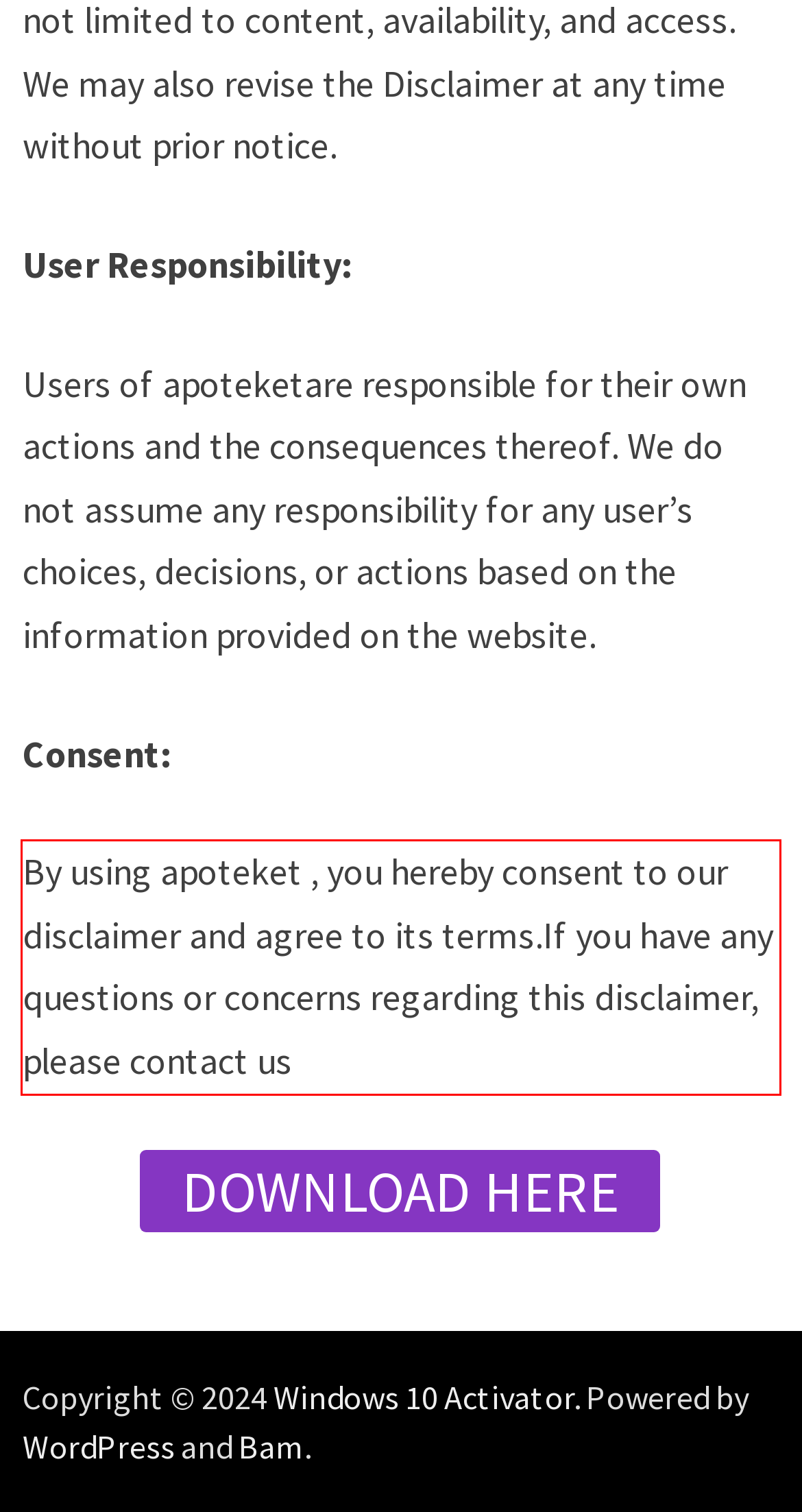Analyze the screenshot of a webpage where a red rectangle is bounding a UI element. Extract and generate the text content within this red bounding box.

By using apoteket , you hereby consent to our disclaimer and agree to its terms.If you have any questions or concerns regarding this disclaimer, please contact us